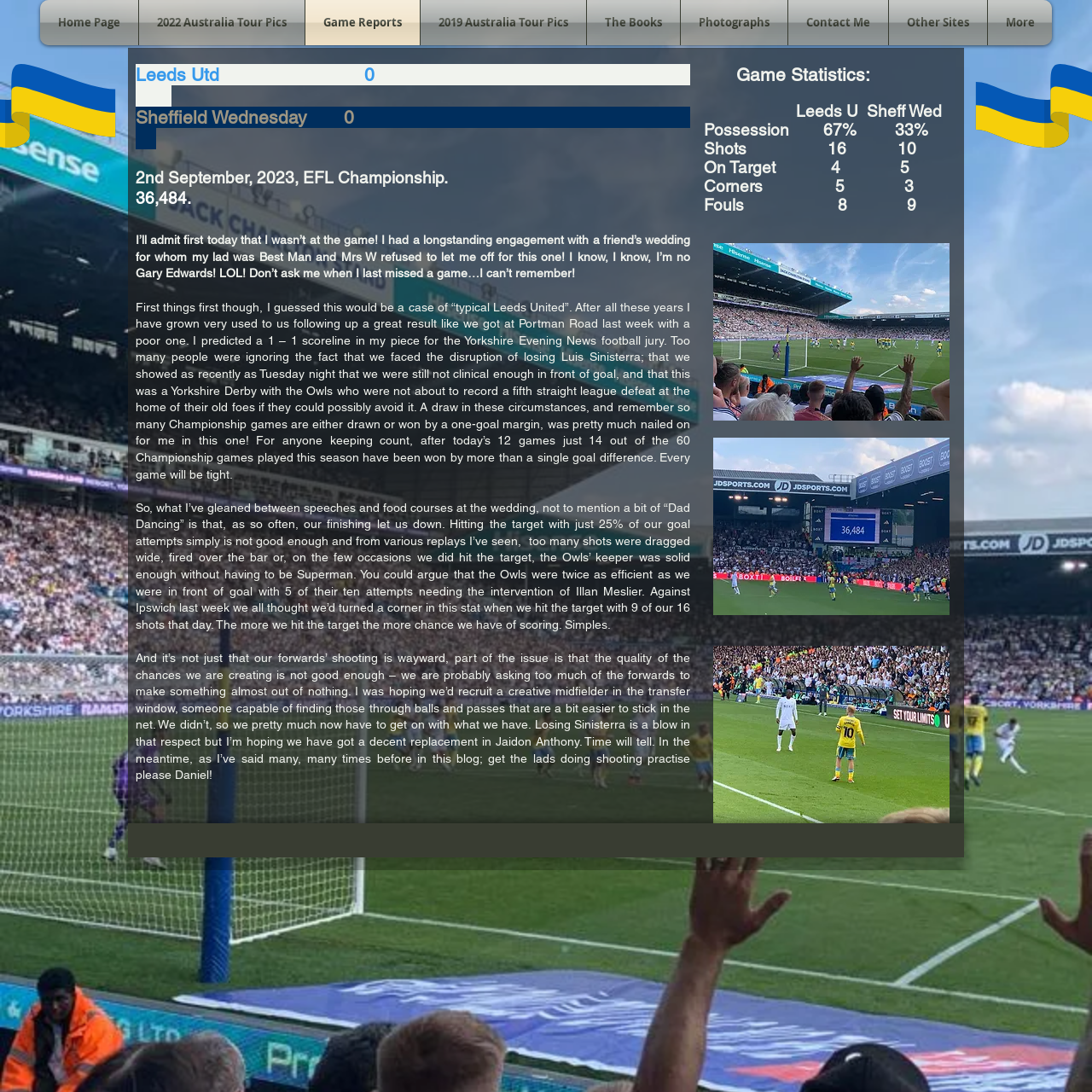Find the bounding box coordinates of the clickable region needed to perform the following instruction: "Click Home Page". The coordinates should be provided as four float numbers between 0 and 1, i.e., [left, top, right, bottom].

[0.037, 0.0, 0.127, 0.041]